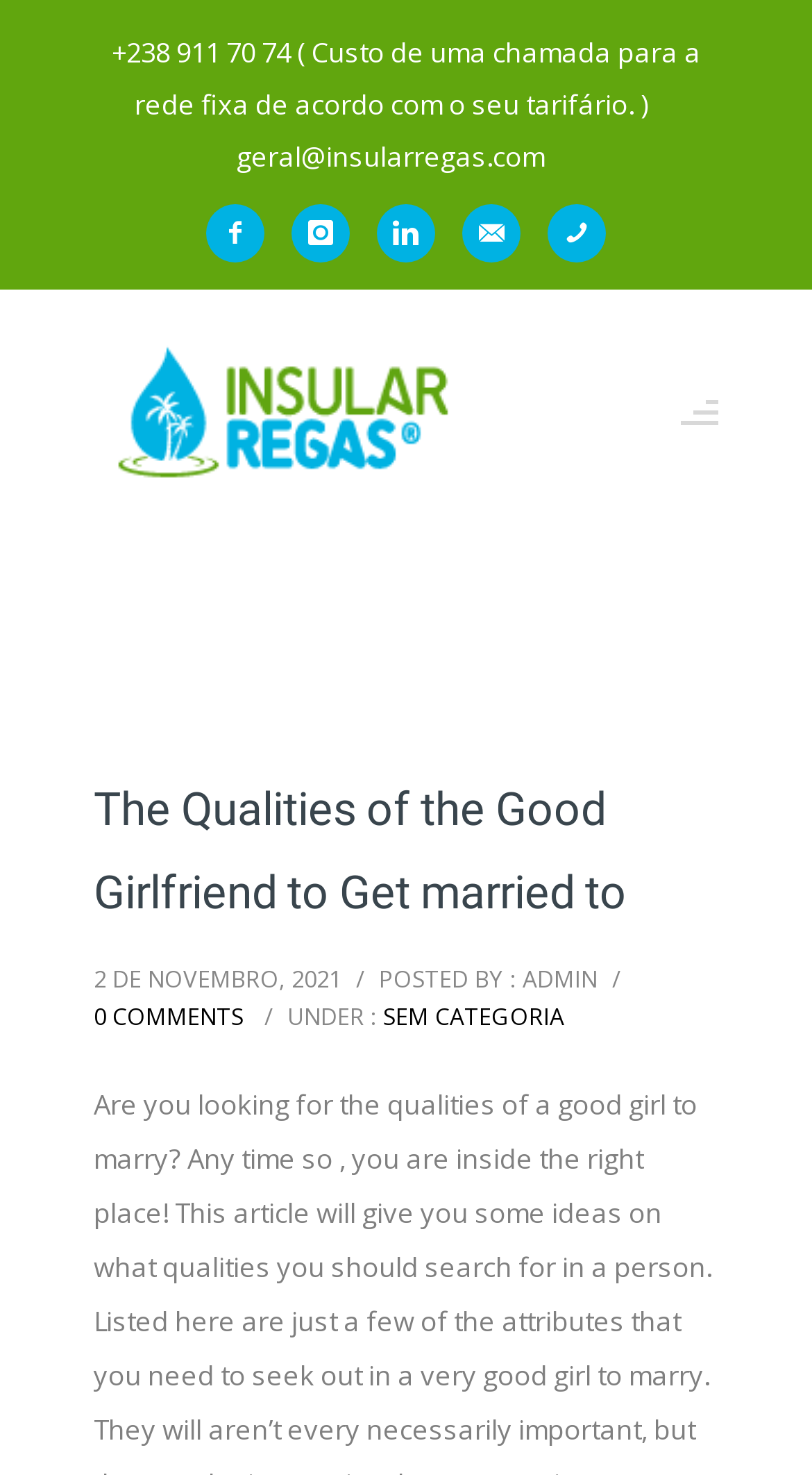Use a single word or phrase to answer the question: 
What is the email address to contact?

geral@insularregas.com